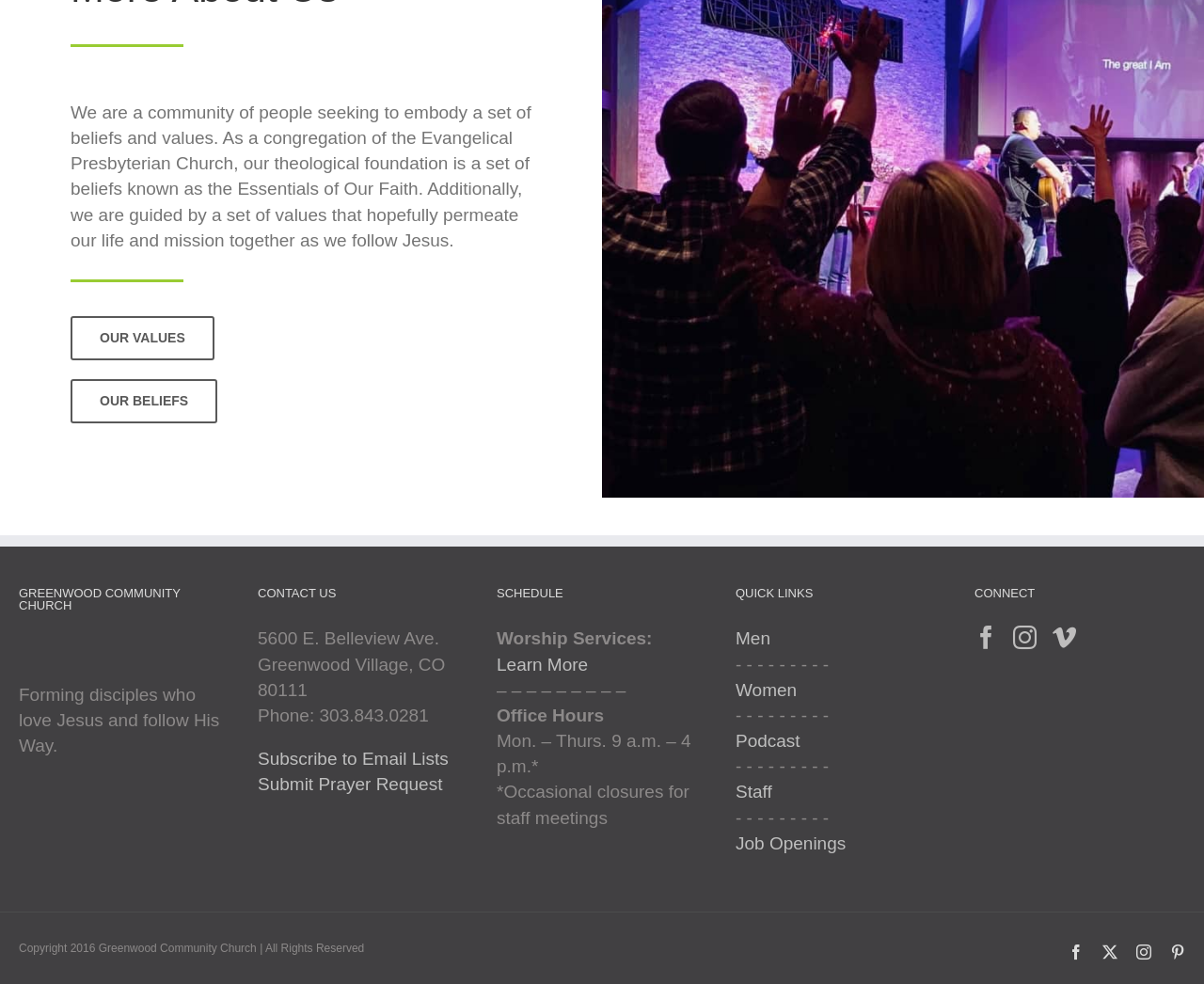Use a single word or phrase to answer the question: 
What are the office hours of the church?

Mon. – Thurs. 9 a.m. – 4 p.m.*